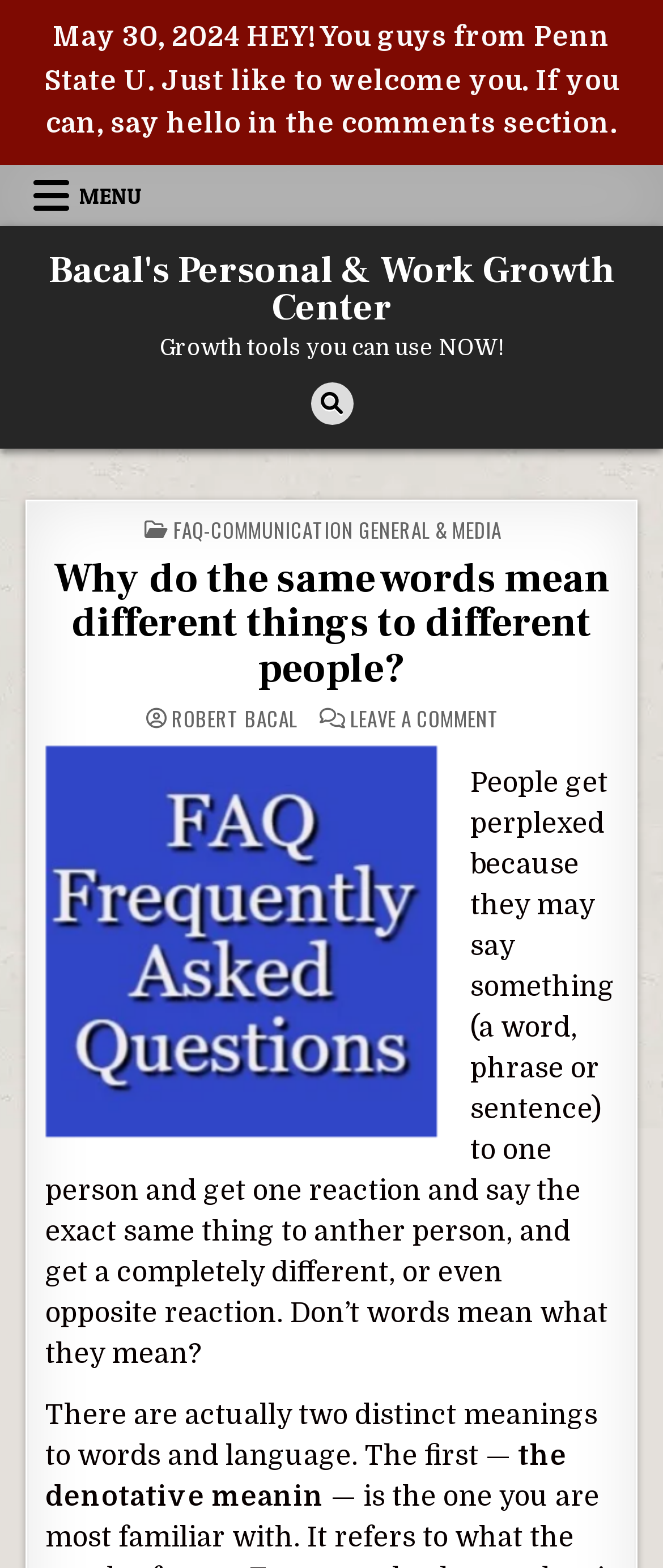Predict the bounding box of the UI element that fits this description: "FAQ-Communication General & Media".

[0.262, 0.328, 0.756, 0.347]